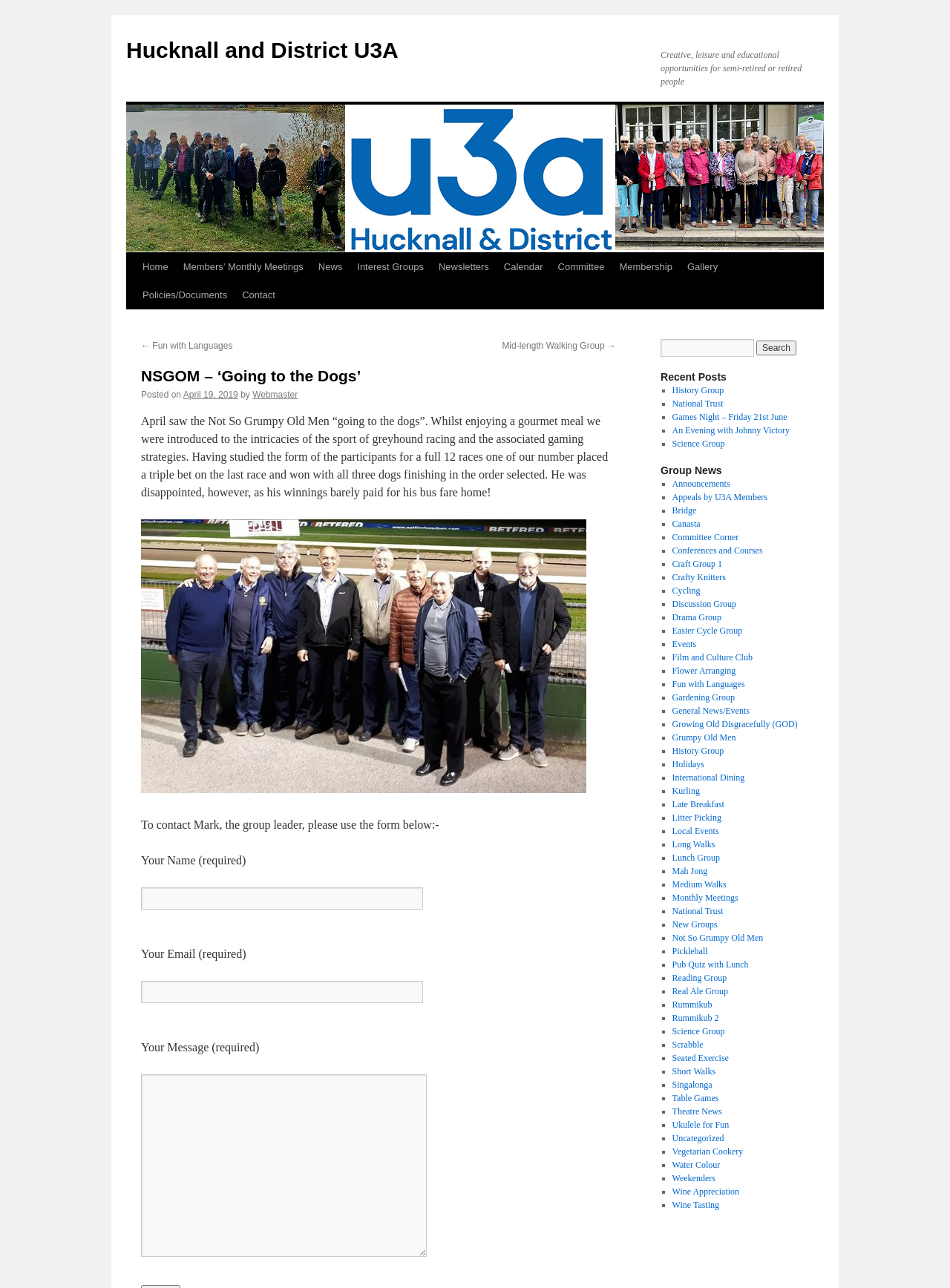What is the purpose of Hucknall and District U3A?
Use the screenshot to answer the question with a single word or phrase.

Provide opportunities for semi-retired or retired people